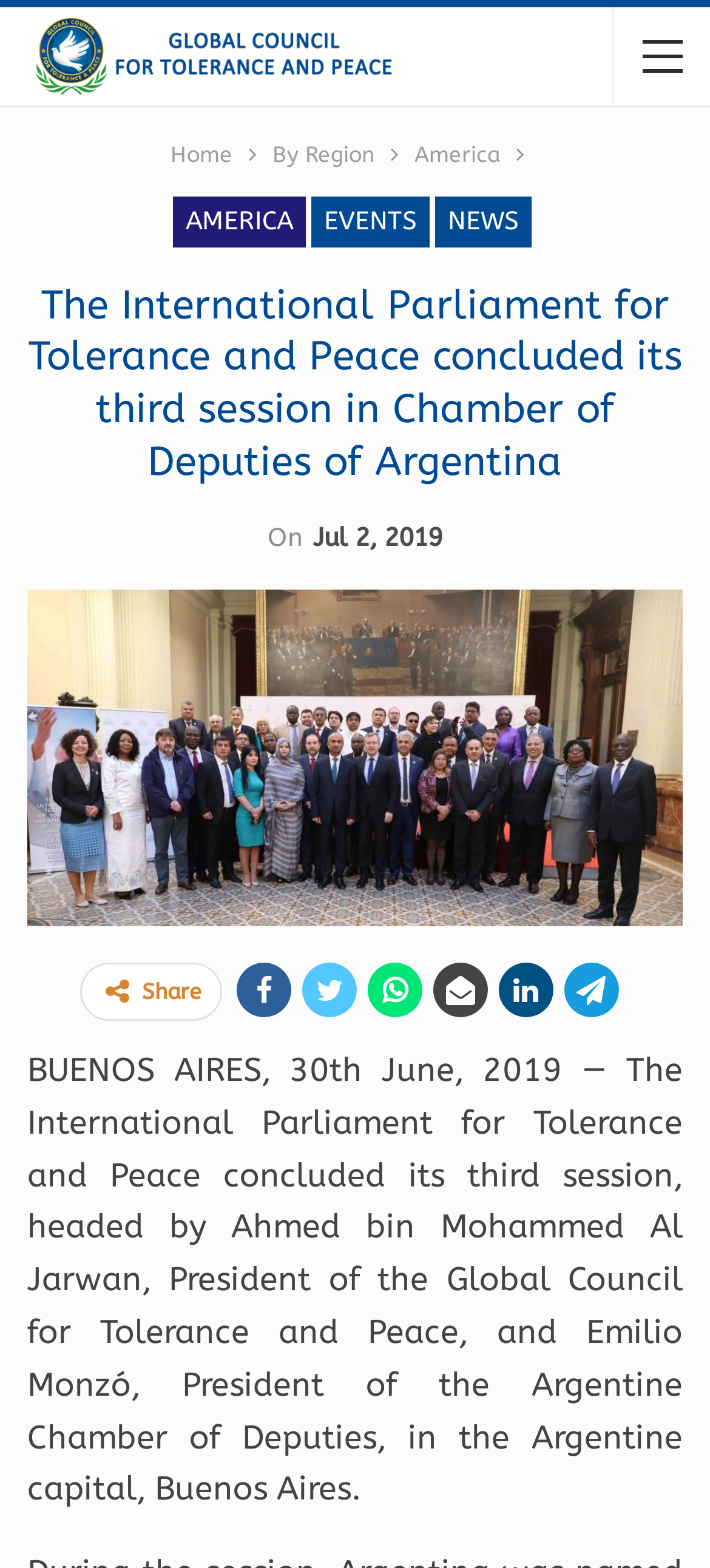What is the date of the event?
With the help of the image, please provide a detailed response to the question.

I found the date of the event by looking at the text 'BUENOS AIRES, 30th June, 2019...' which is located at the bottom of the webpage. This text provides the date of the event, which is June 30, 2019.